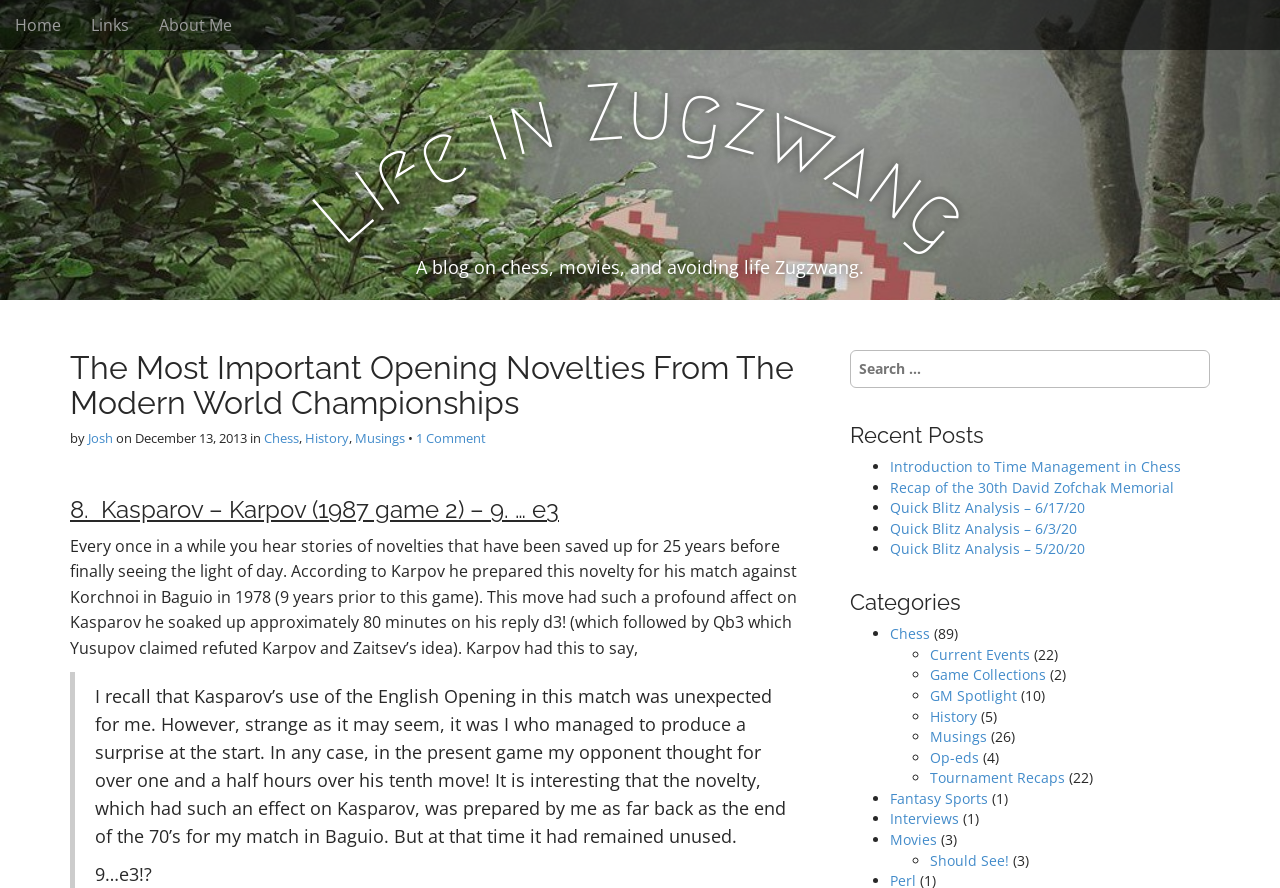Locate the bounding box coordinates of the element's region that should be clicked to carry out the following instruction: "Read the article '8. Kasparov – Karpov (1987 game 2) – 9. … e3'". The coordinates need to be four float numbers between 0 and 1, i.e., [left, top, right, bottom].

[0.055, 0.56, 0.641, 0.59]